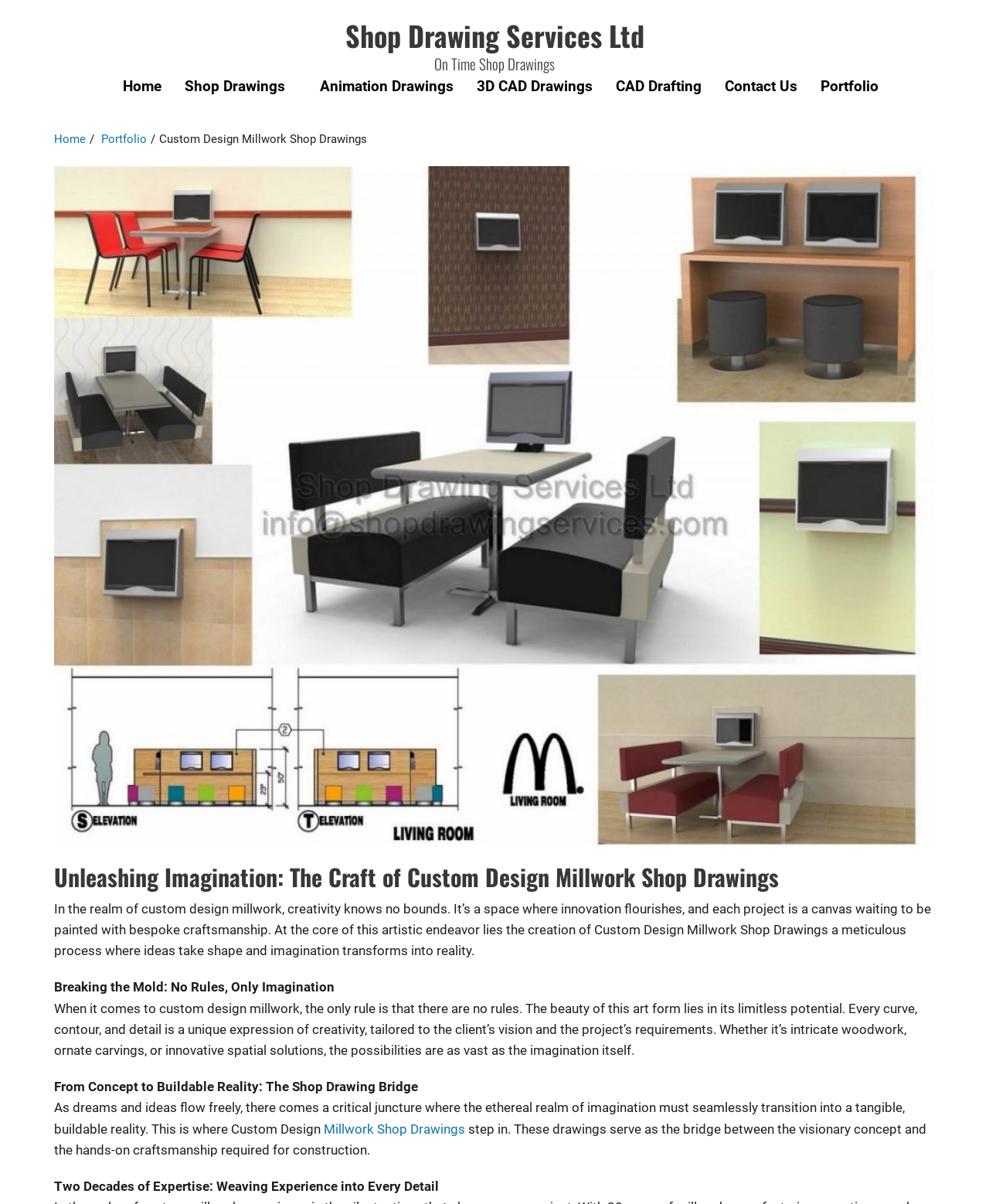Provide a short answer to the following question with just one word or phrase: What is the role of Shop Drawings?

Bridging concept to buildable reality